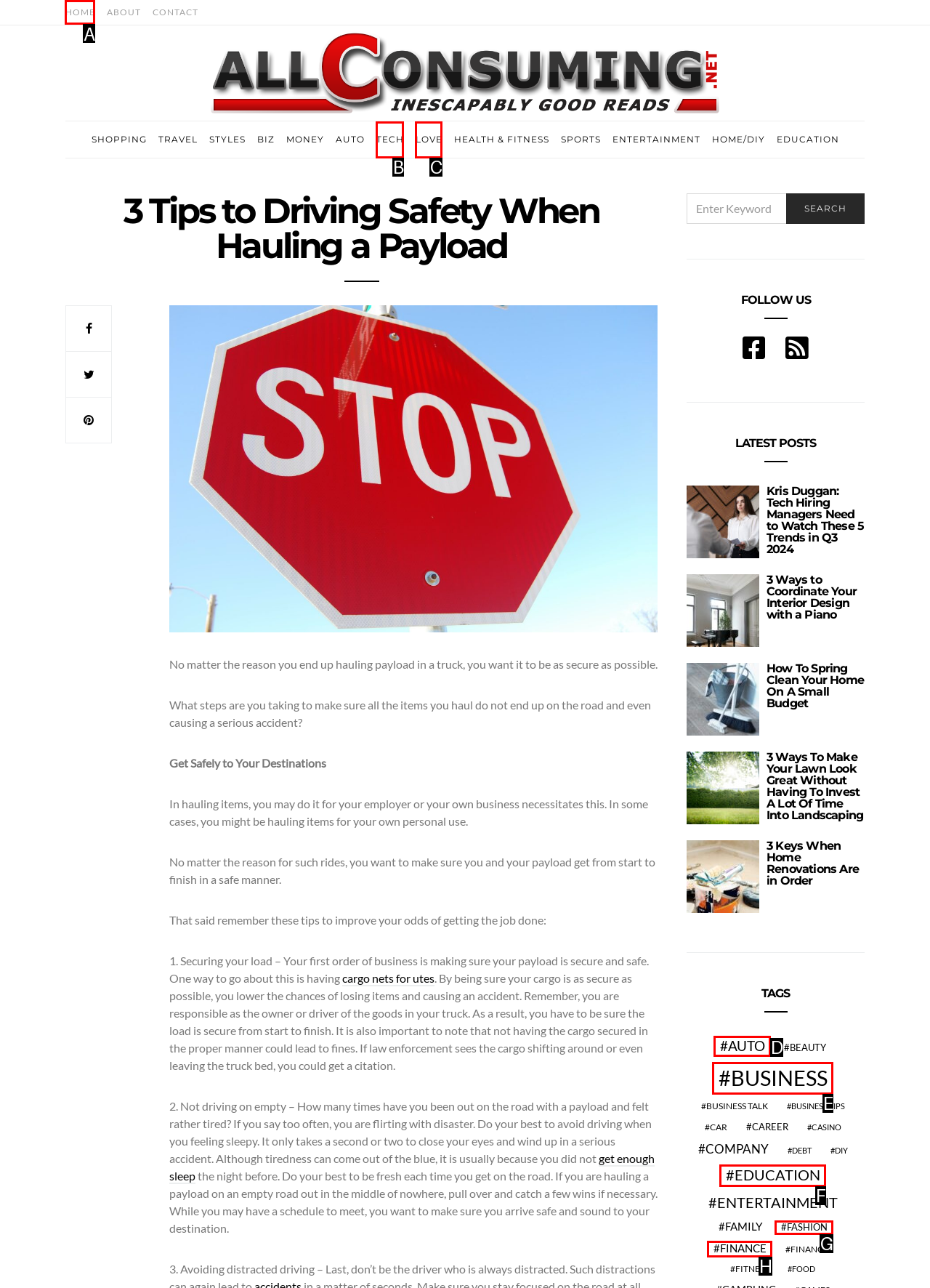Point out the HTML element I should click to achieve the following: Click on the 'HOME' link Reply with the letter of the selected element.

A